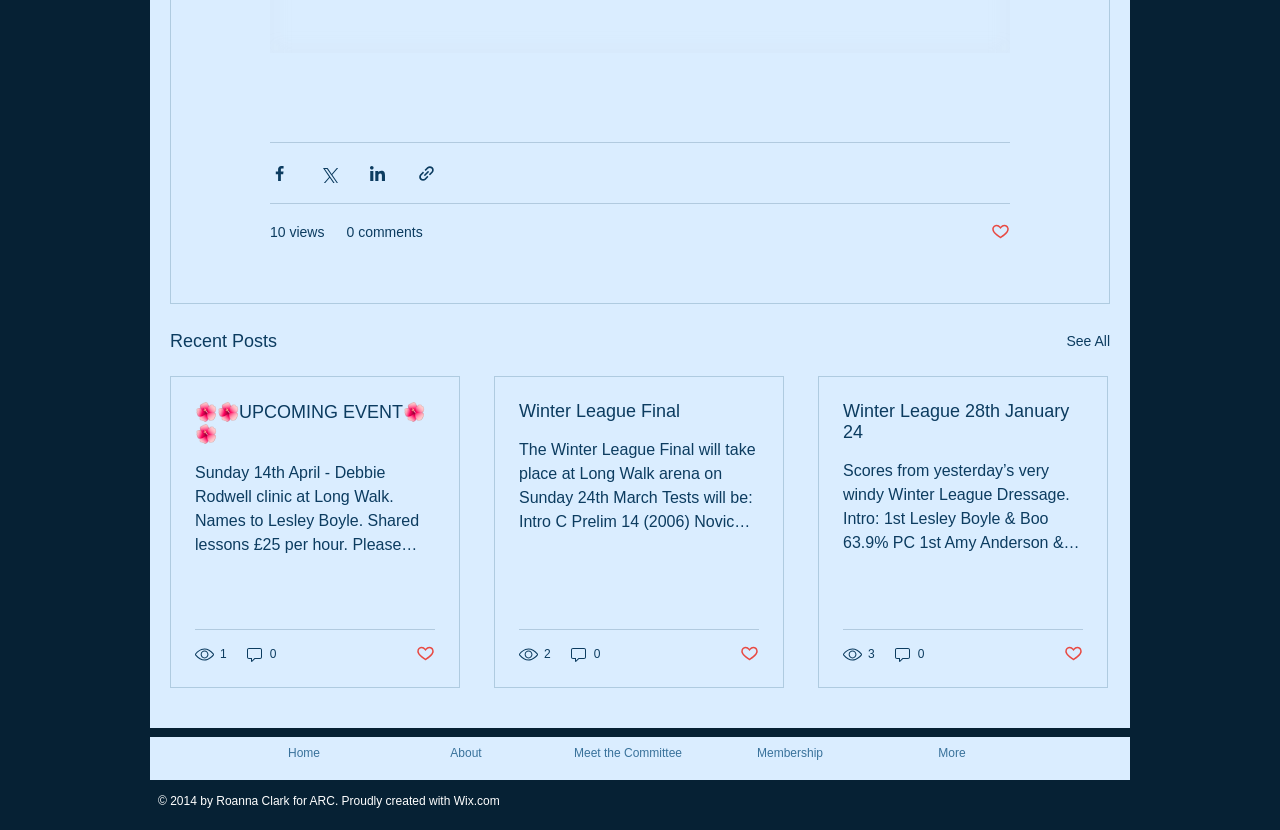Indicate the bounding box coordinates of the clickable region to achieve the following instruction: "Share via Facebook."

[0.211, 0.197, 0.226, 0.22]